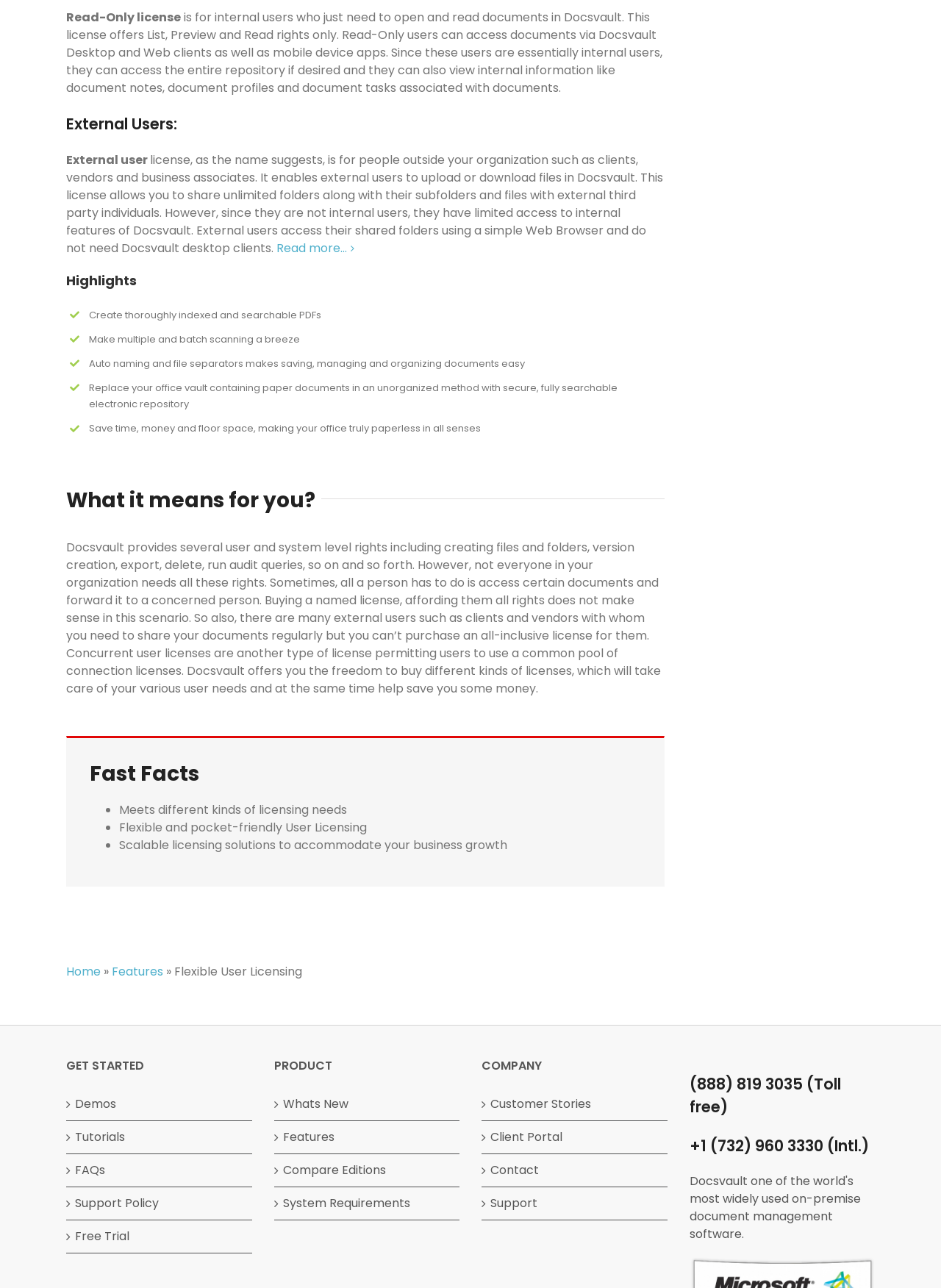Provide the bounding box coordinates in the format (top-left x, top-left y, bottom-right x, bottom-right y). All values are floating point numbers between 0 and 1. Determine the bounding box coordinate of the UI element described as: Contact

[0.521, 0.902, 0.701, 0.915]